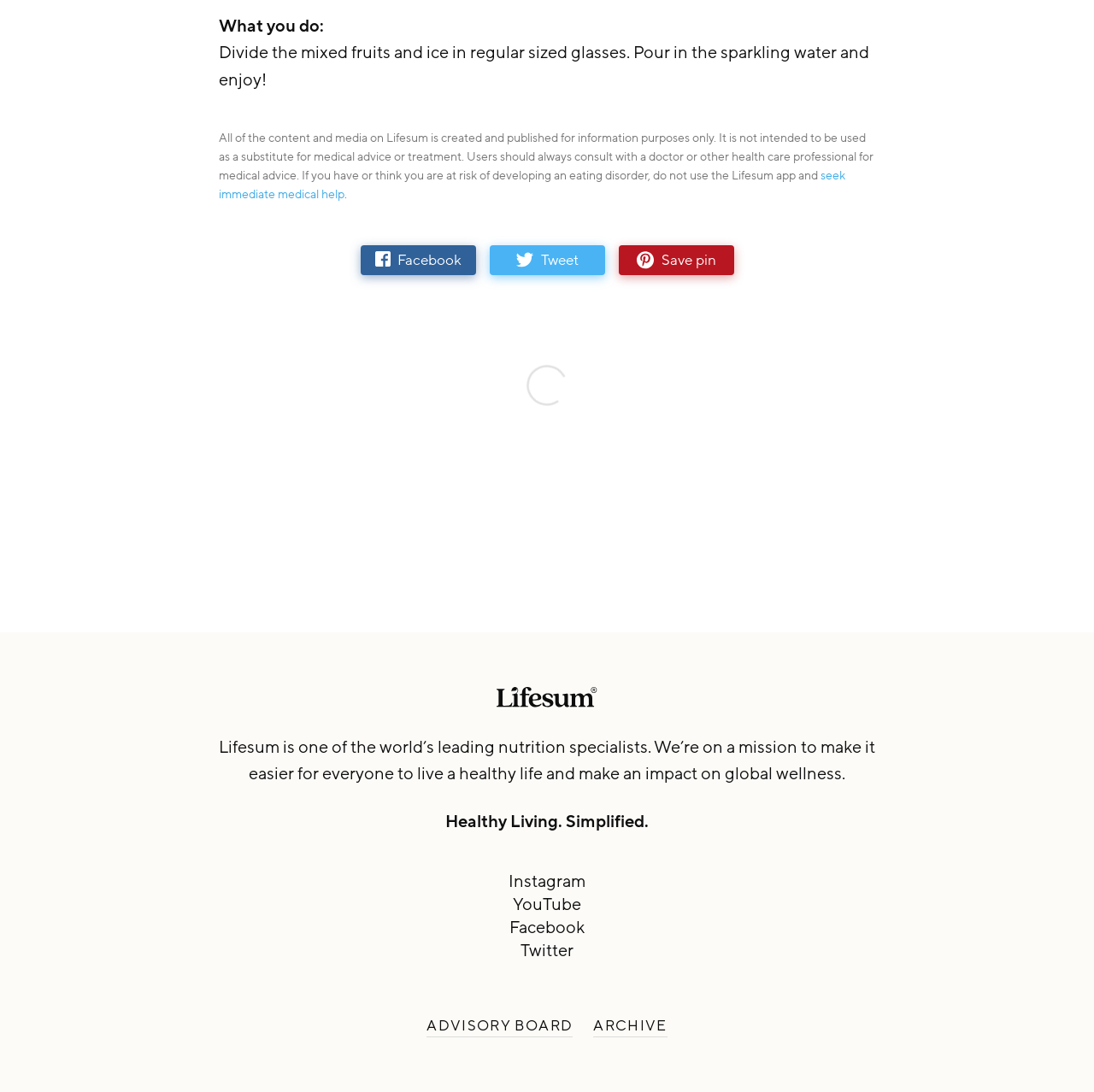How many links are located at the bottom of the webpage?
Refer to the image and give a detailed answer to the question.

Based on the bounding box coordinates, the links 'ADVISORY BOARD' and 'ARCHIVE' have y1 values of 0.931, which are larger than the y1 values of other links, indicating that they are located at the bottom of the webpage.